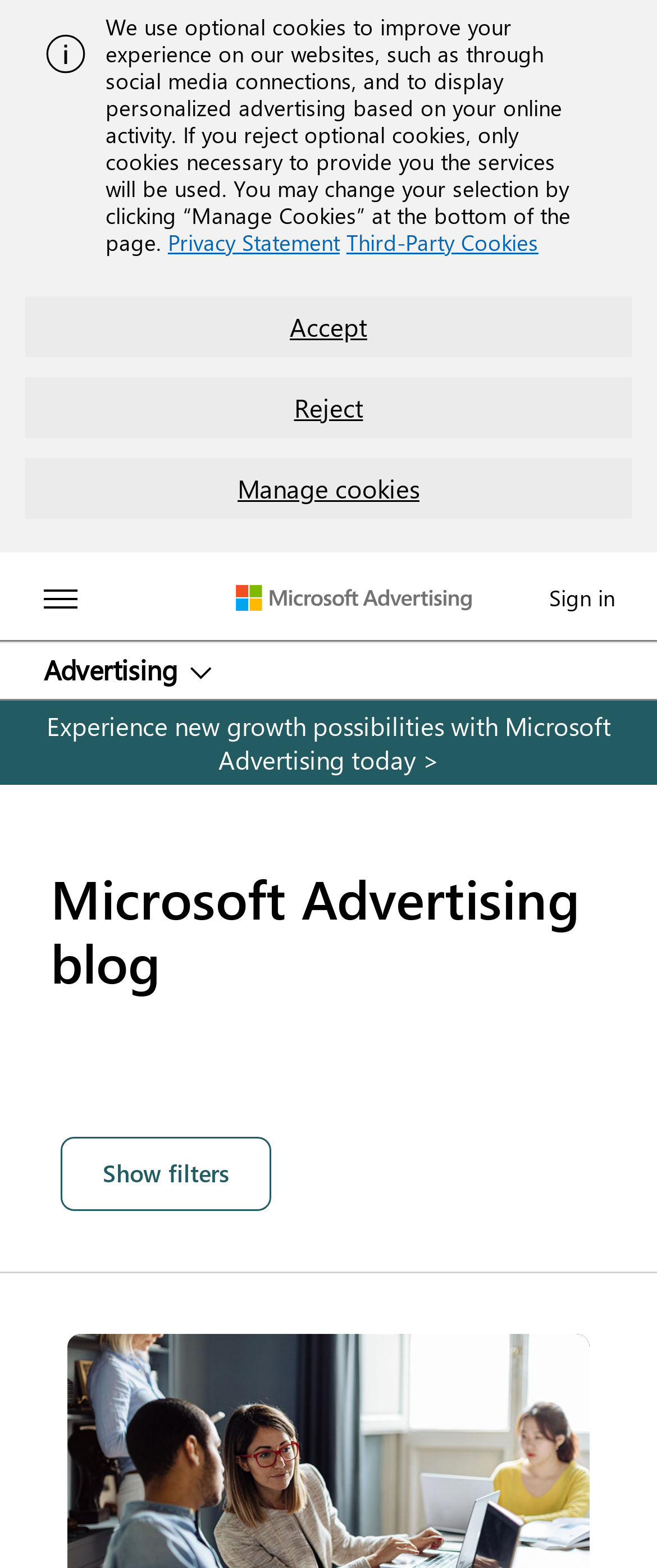Show the bounding box coordinates for the element that needs to be clicked to execute the following instruction: "Read the Microsoft Advertising blog". Provide the coordinates in the form of four float numbers between 0 and 1, i.e., [left, top, right, bottom].

[0.077, 0.552, 0.923, 0.635]